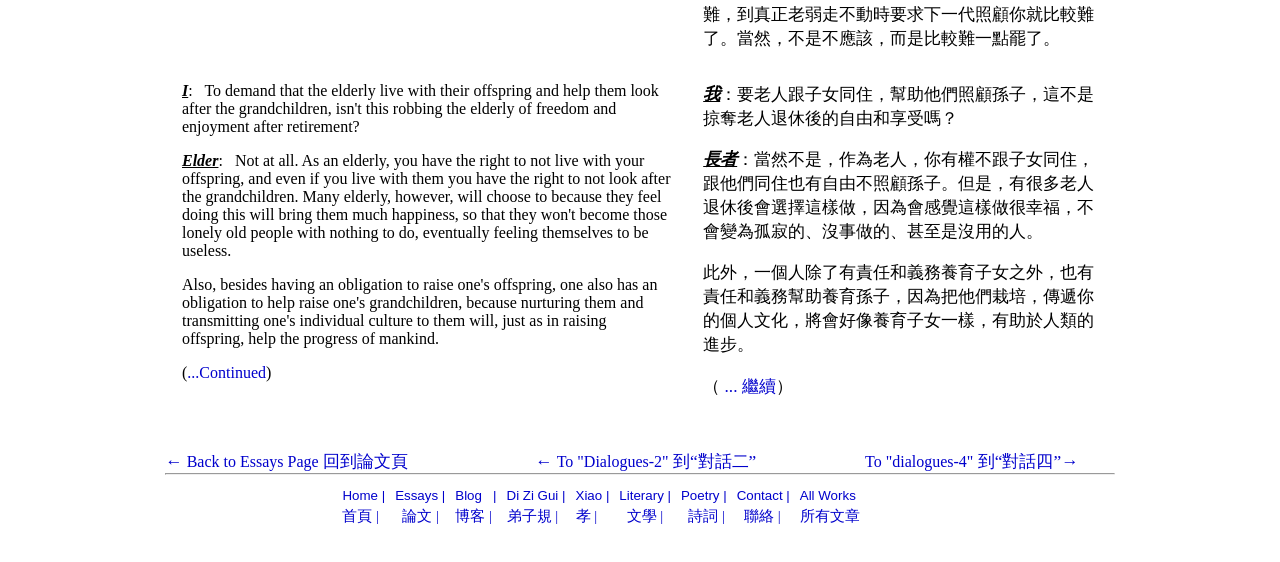Please specify the bounding box coordinates in the format (top-left x, top-left y, bottom-right x, bottom-right y), with all values as floating point numbers between 0 and 1. Identify the bounding box of the UI element described by: WCAAP News

None